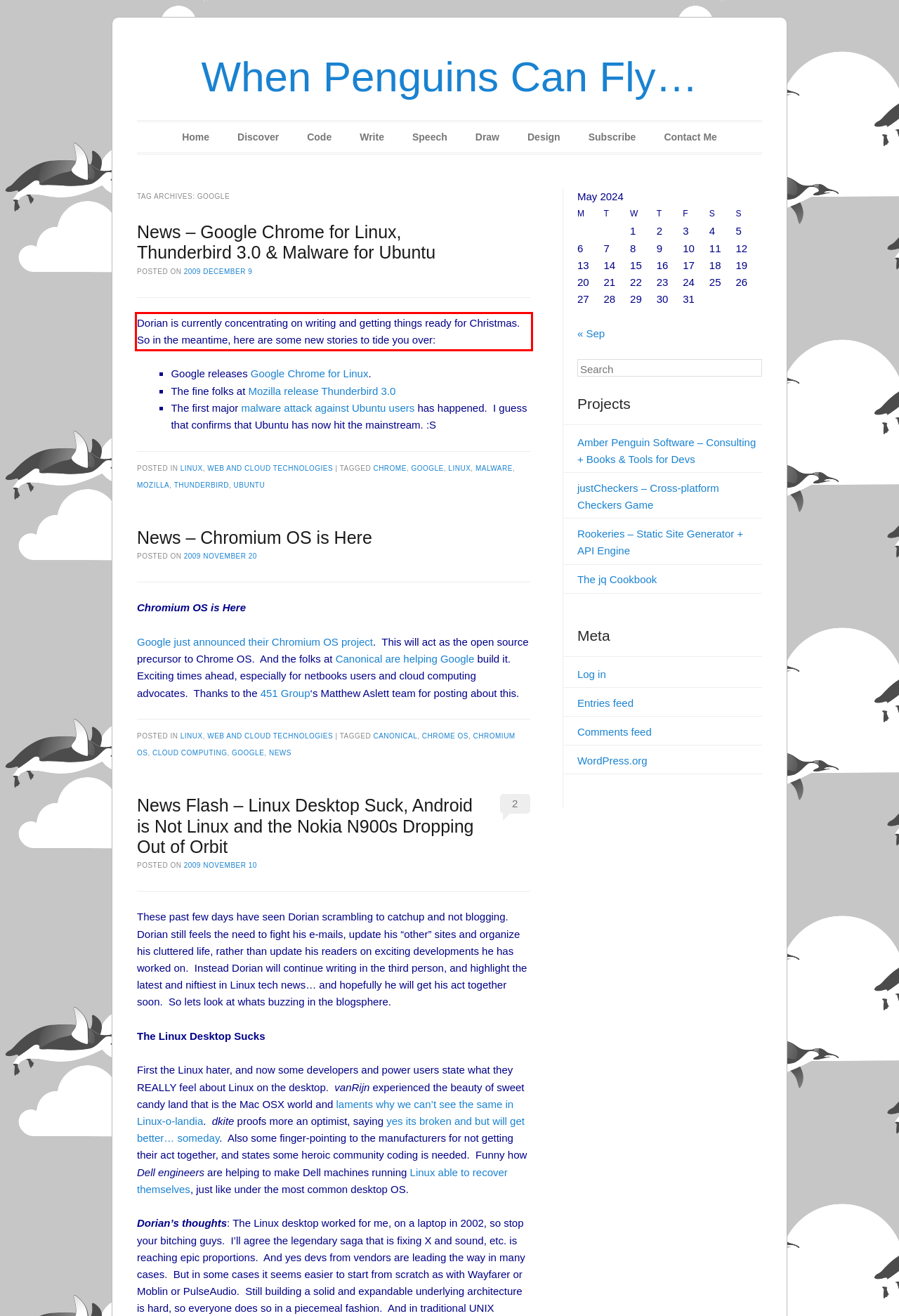With the provided screenshot of a webpage, locate the red bounding box and perform OCR to extract the text content inside it.

Dorian is currently concentrating on writing and getting things ready for Christmas. So in the meantime, here are some new stories to tide you over: